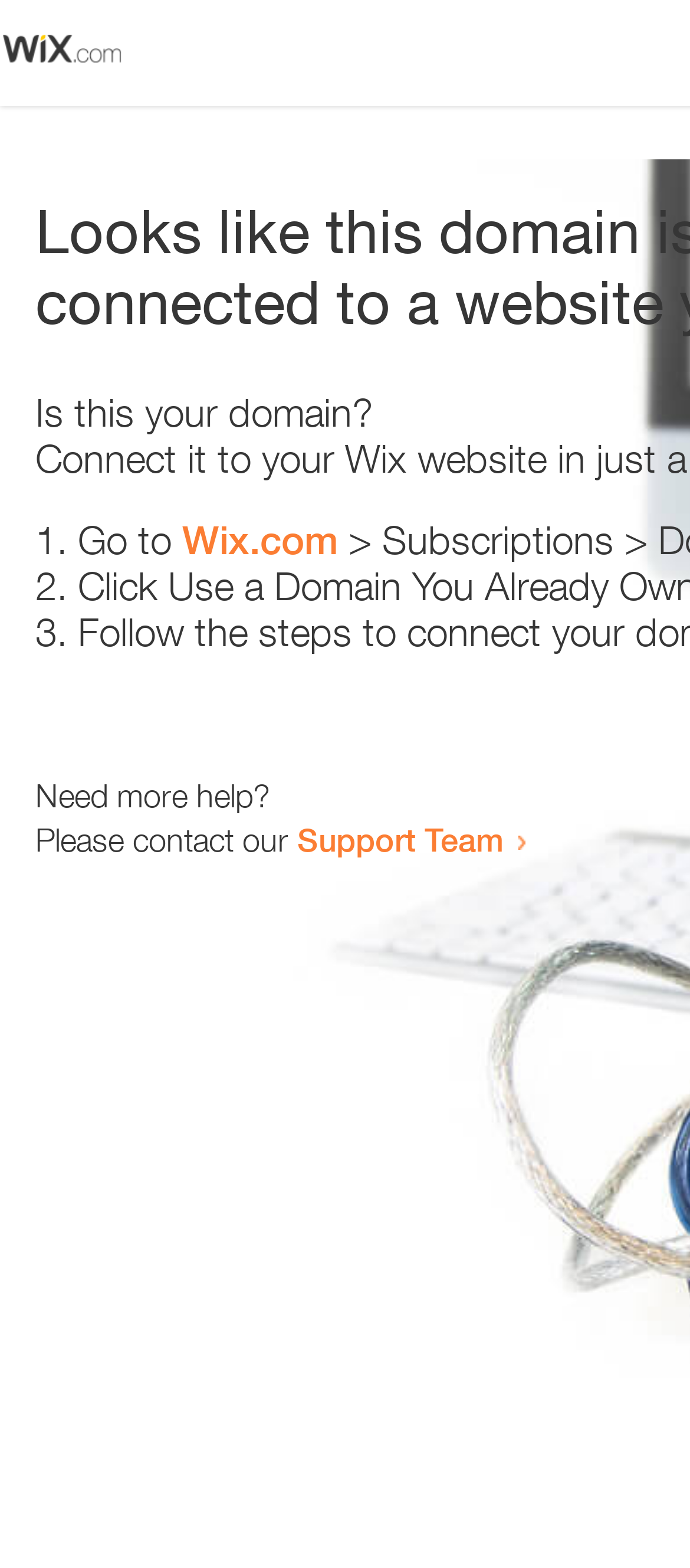Locate the bounding box coordinates of the UI element described by: "Wix.com". Provide the coordinates as four float numbers between 0 and 1, formatted as [left, top, right, bottom].

[0.264, 0.33, 0.49, 0.359]